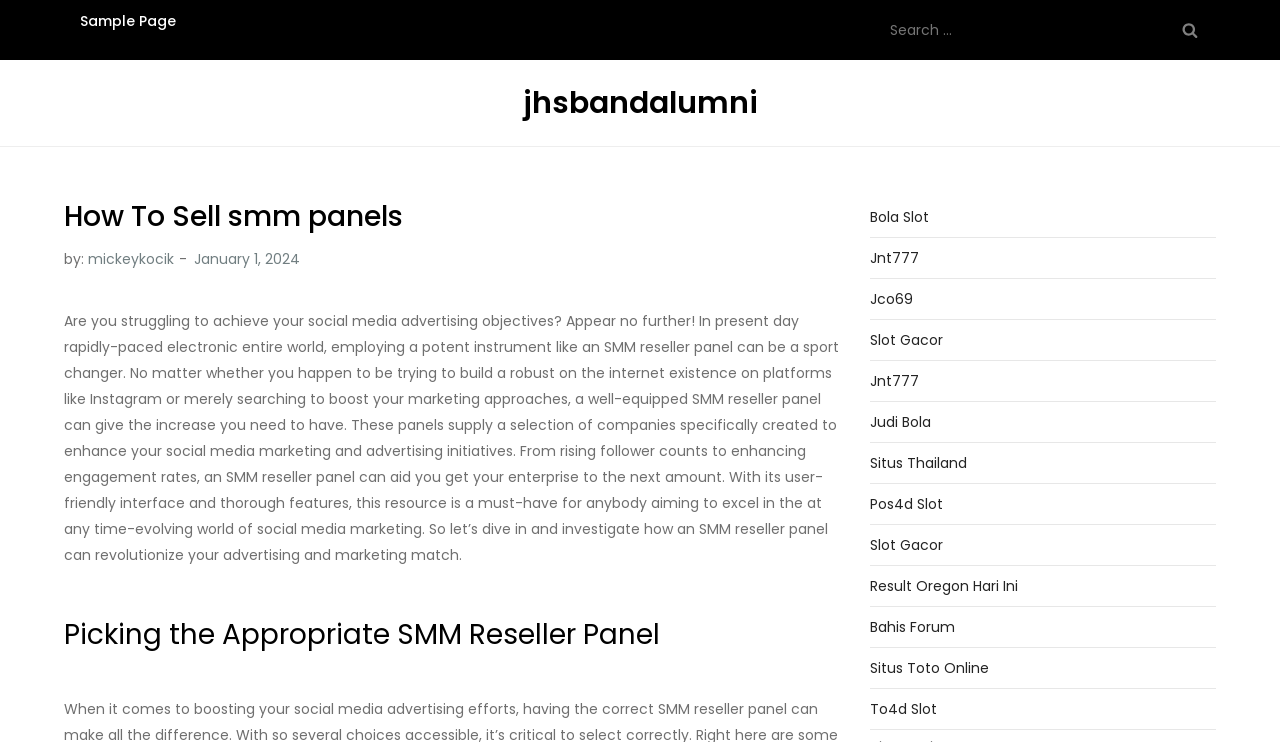Please locate the bounding box coordinates of the element that should be clicked to complete the given instruction: "Visit Sample Page".

[0.05, 0.0, 0.15, 0.057]